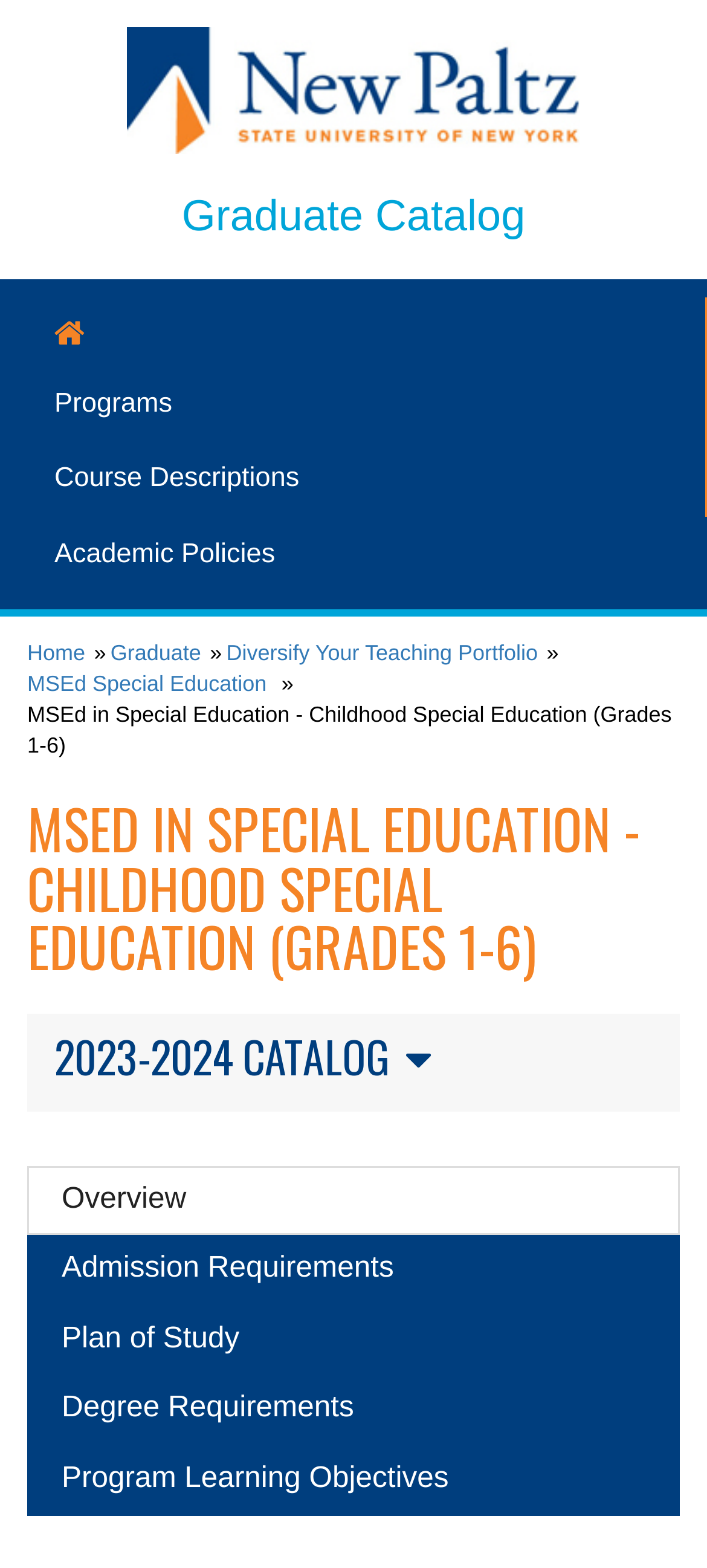What is the current catalog year?
Based on the image, answer the question with as much detail as possible.

I found the answer by looking at the middle section of the webpage, where I saw the text '2023-2024 CATALOG', which indicates the current catalog year.